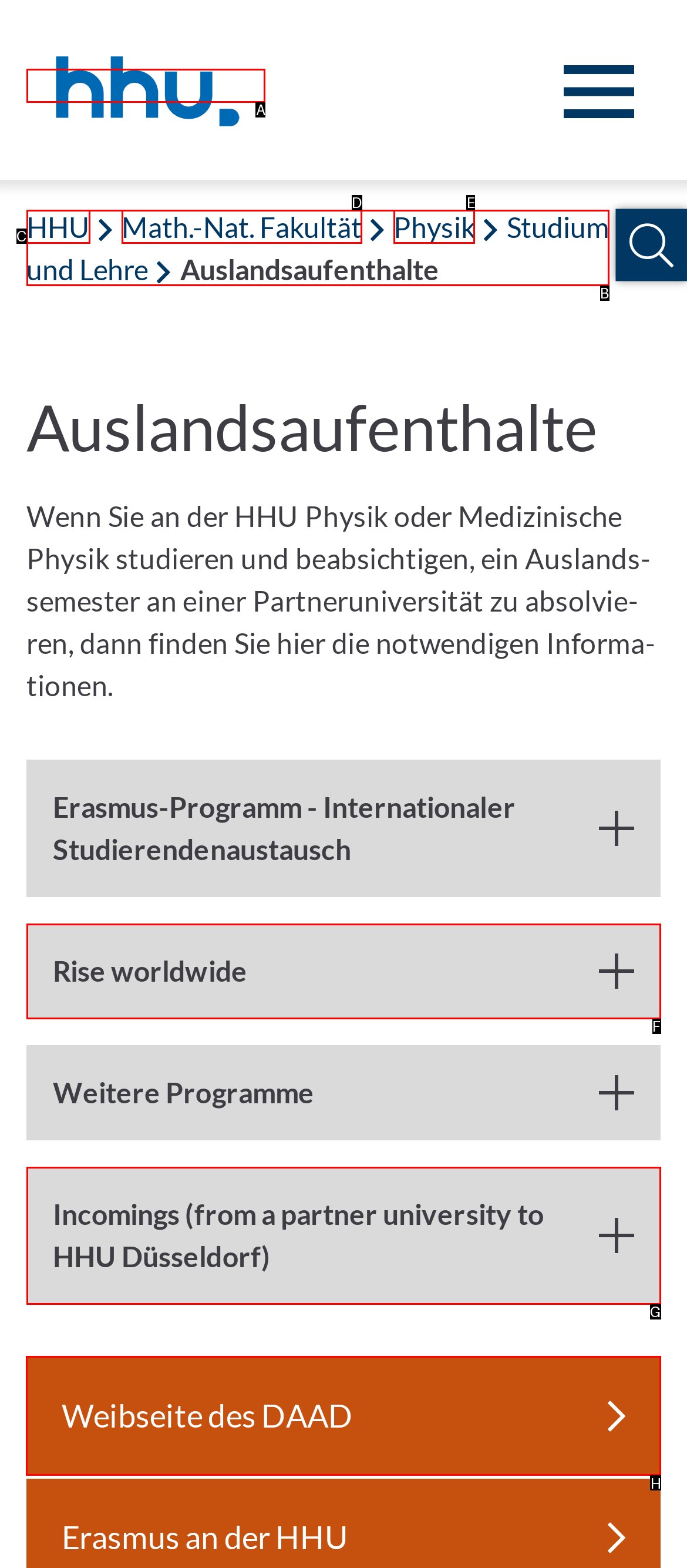Tell me which one HTML element I should click to complete the following task: Check the website of DAAD
Answer with the option's letter from the given choices directly.

H